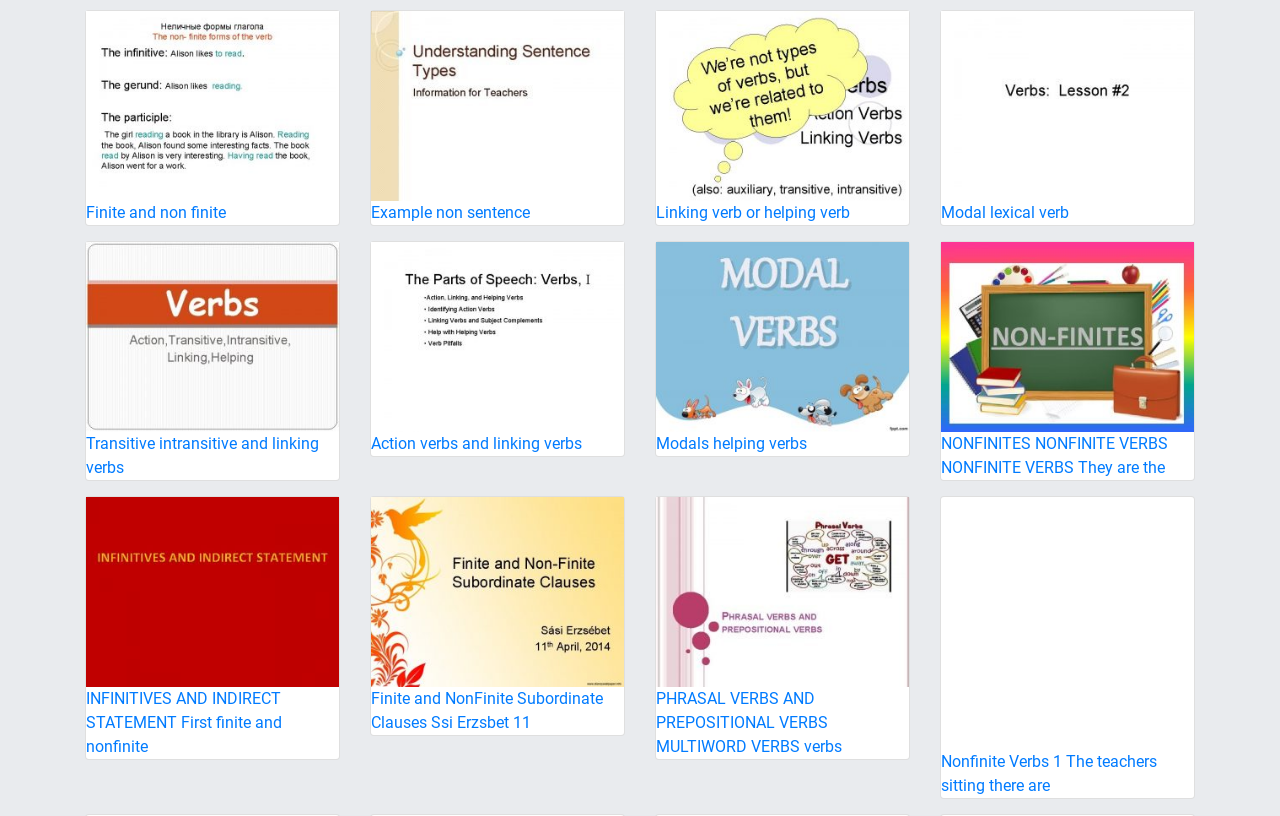Please specify the bounding box coordinates in the format (top-left x, top-left y, bottom-right x, bottom-right y), with values ranging from 0 to 1. Identify the bounding box for the UI component described as follows: Example non sentence

[0.29, 0.014, 0.488, 0.276]